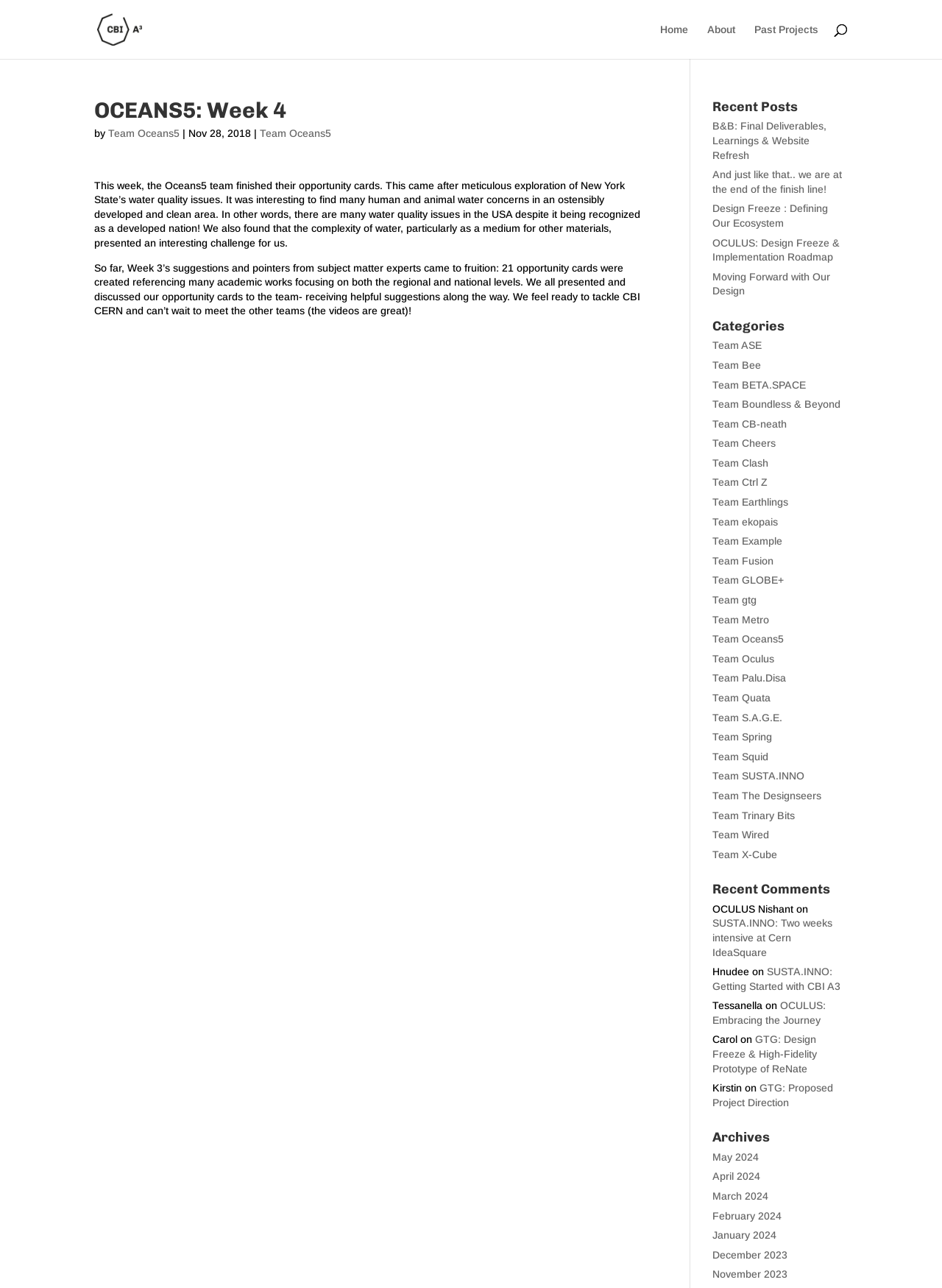Could you specify the bounding box coordinates for the clickable section to complete the following instruction: "Read the 'OCEANS5: Week 4' article"?

[0.1, 0.079, 0.689, 0.262]